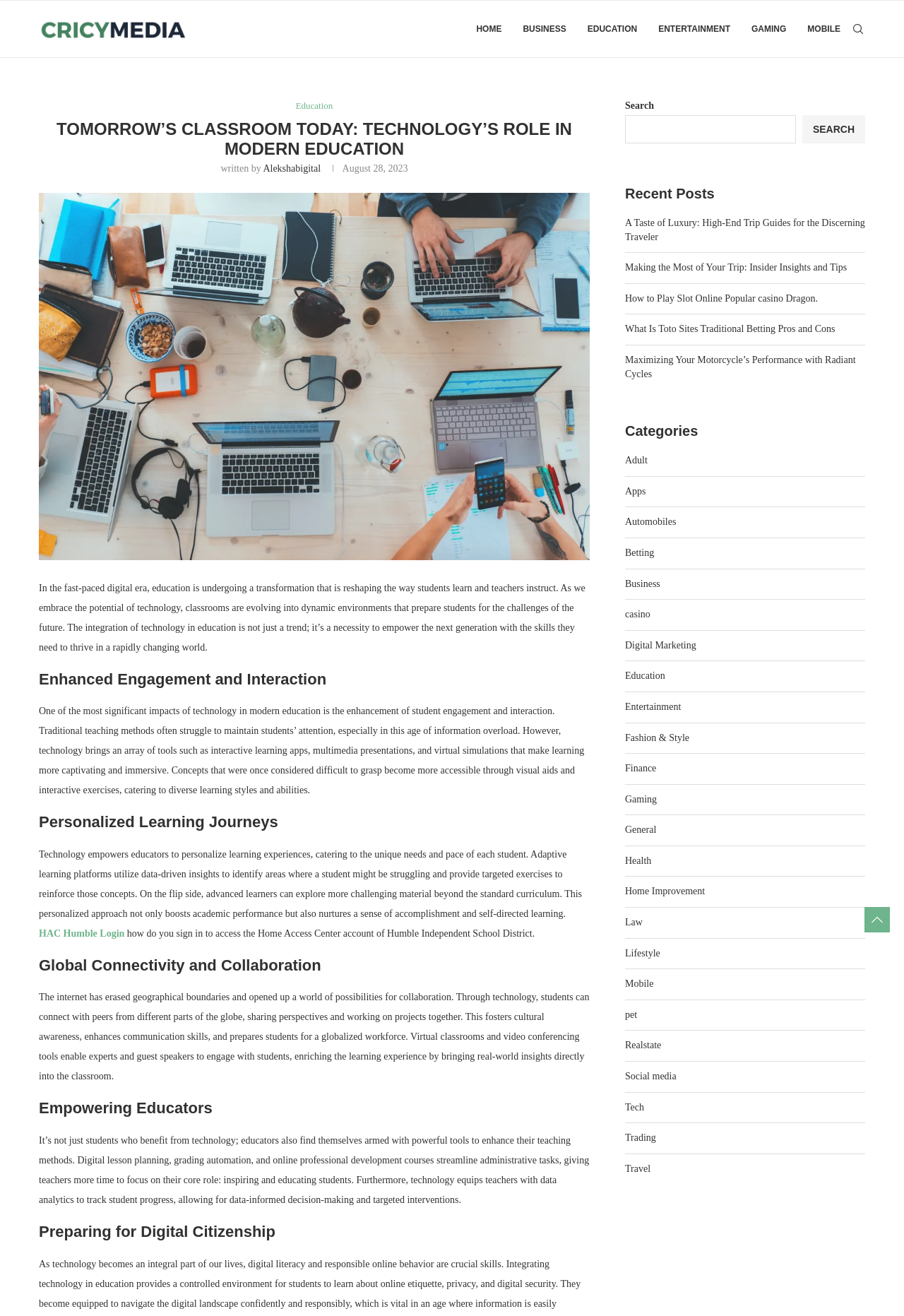Elaborate on the information and visuals displayed on the webpage.

The webpage is titled "Tomorrow's Classroom Today: Technology's Role in Modern Education" and is focused on the transformation of education in the digital era. At the top of the page, there is a navigation menu with links to "HOME", "BUSINESS", "EDUCATION", "ENTERTAINMENT", "GAMING", and "MOBILE". Below the navigation menu, there is a heading that displays the title of the webpage.

The main content of the webpage is divided into several sections, each with a heading that describes the topic. The first section discusses the enhancement of student engagement and interaction through technology, with a paragraph of text and an image. The second section talks about personalized learning journeys, with another paragraph of text. The third section explores global connectivity and collaboration, again with a paragraph of text. The fourth section focuses on empowering educators, and the fifth section discusses preparing for digital citizenship.

On the right-hand side of the page, there are three complementary sections. The first section displays a search bar with a button to search. The second section shows a list of recent posts, with links to articles such as "A Taste of Luxury: High-End Trip Guides for the Discerning Traveler" and "Maximizing Your Motorcycle’s Performance with Radiant Cycles". The third section displays a list of categories, including "Adult", "Apps", "Automobiles", and many others.

At the bottom of the page, there is a link to "HAC Humble Login" and a paragraph of text that explains how to sign in to access the Home Access Center account of Humble Independent School District.